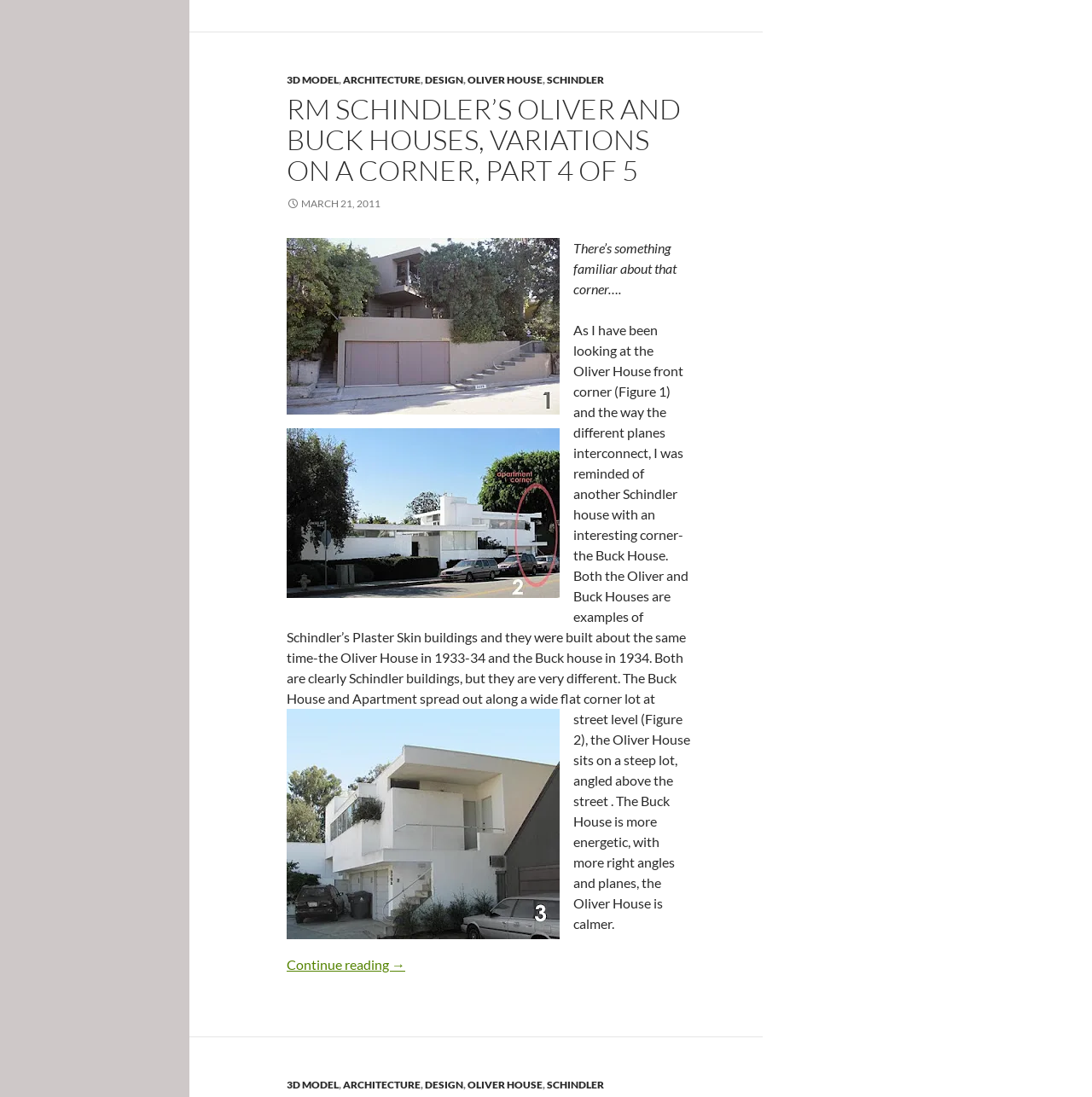Identify the bounding box coordinates for the UI element described as follows: Design. Use the format (top-left x, top-left y, bottom-right x, bottom-right y) and ensure all values are floating point numbers between 0 and 1.

[0.389, 0.983, 0.424, 0.995]